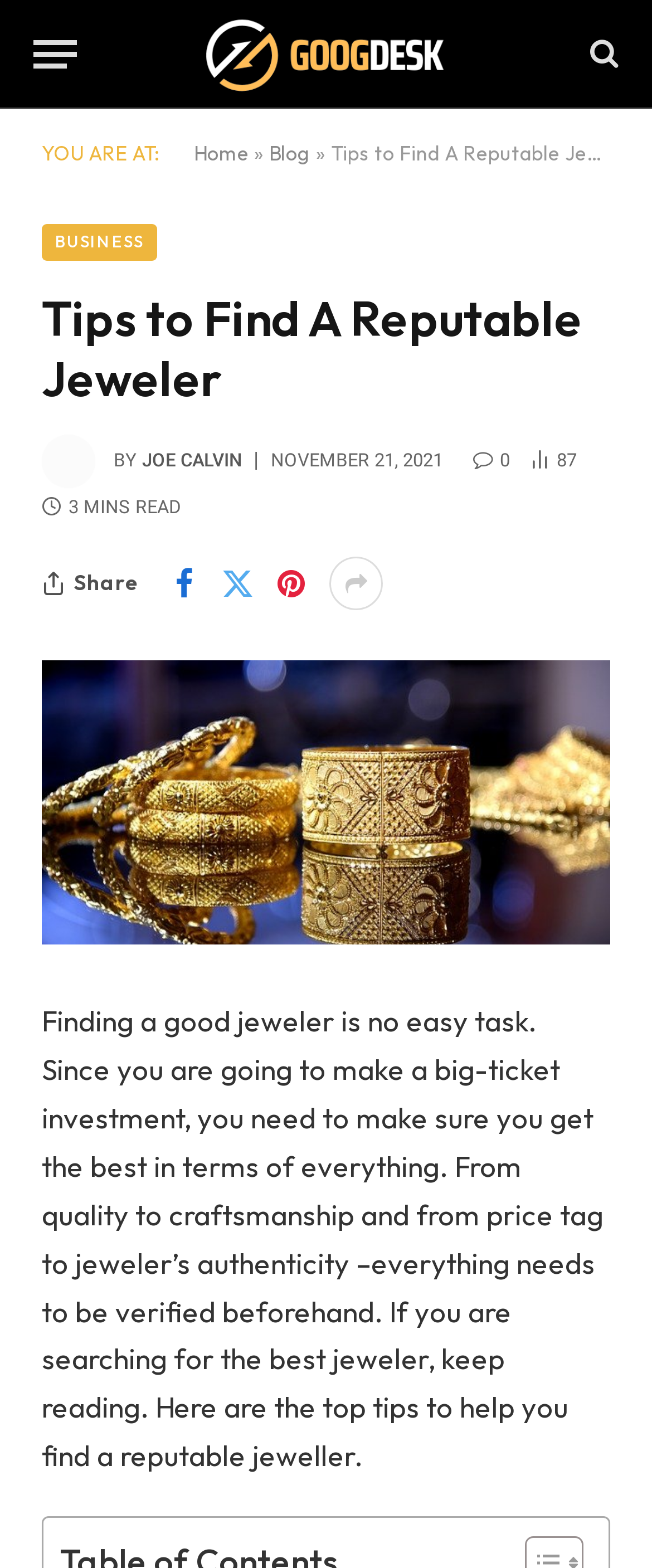Provide the bounding box coordinates, formatted as (top-left x, top-left y, bottom-right x, bottom-right y), with all values being floating point numbers between 0 and 1. Identify the bounding box of the UI element that matches the description: chris

None